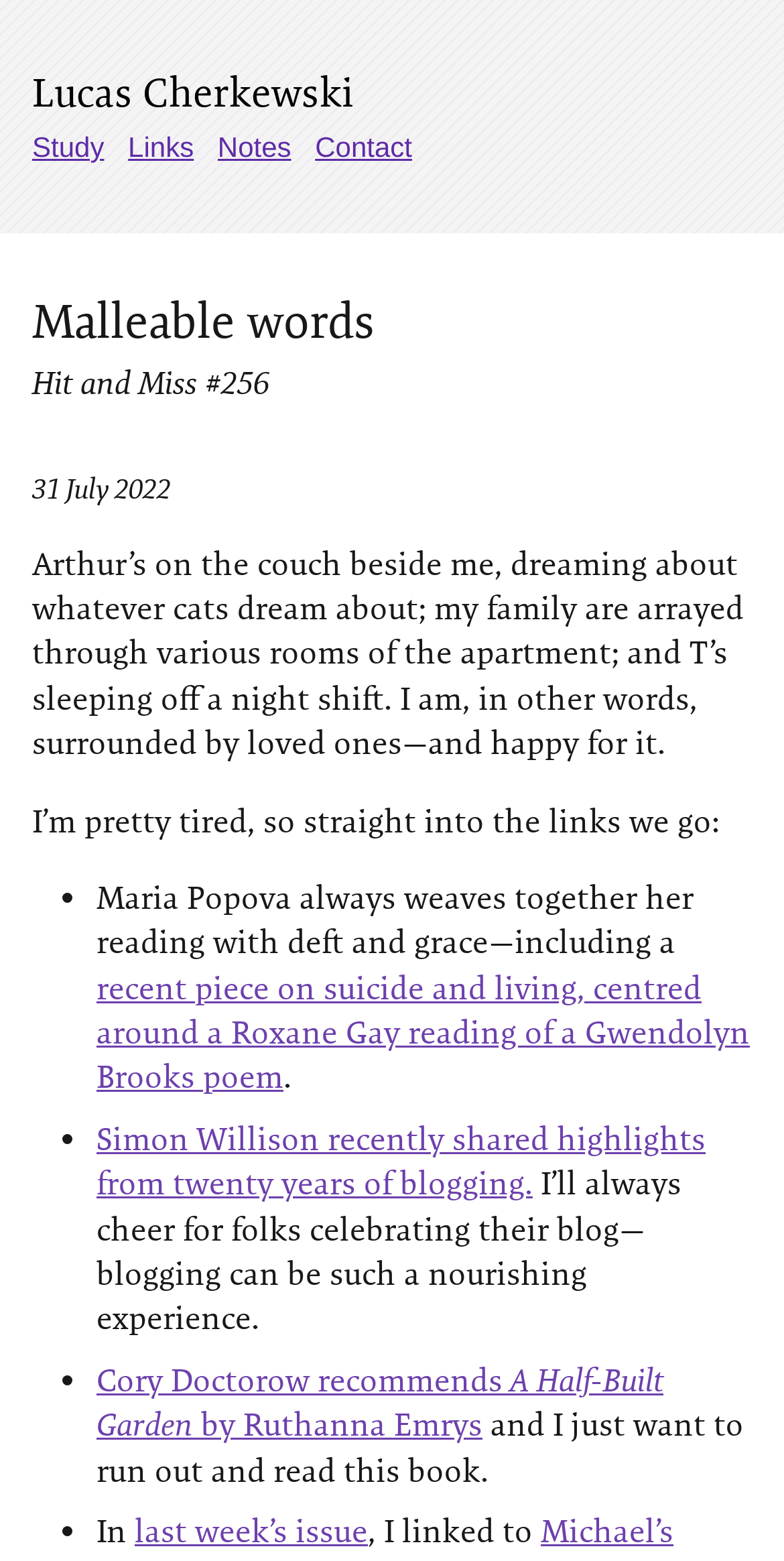Please identify the bounding box coordinates of the region to click in order to complete the task: "view Study page". The coordinates must be four float numbers between 0 and 1, specified as [left, top, right, bottom].

[0.041, 0.084, 0.133, 0.104]